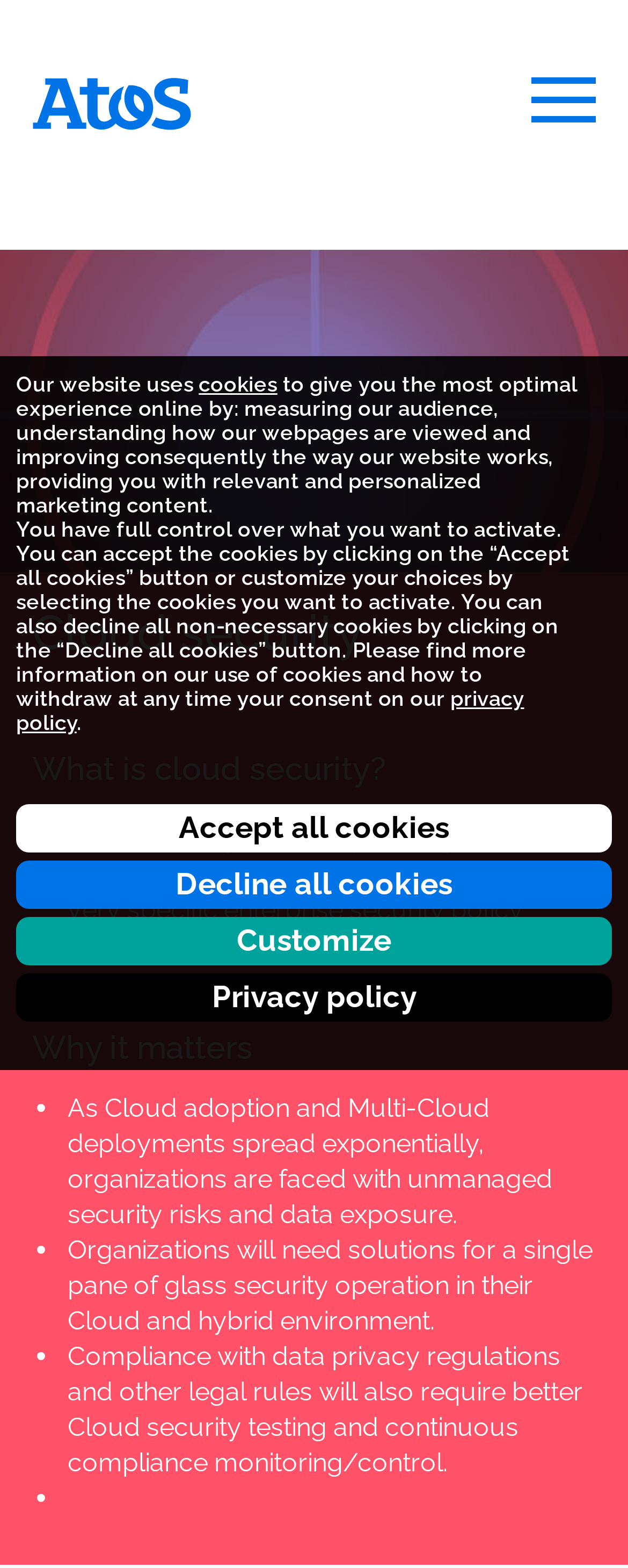Using the details from the image, please elaborate on the following question: How many reasons are given for why cloud security matters?

In the section 'Why it matters', I can see four list markers ('•') followed by text explaining why cloud security is important. Therefore, there are four reasons given for why cloud security matters.